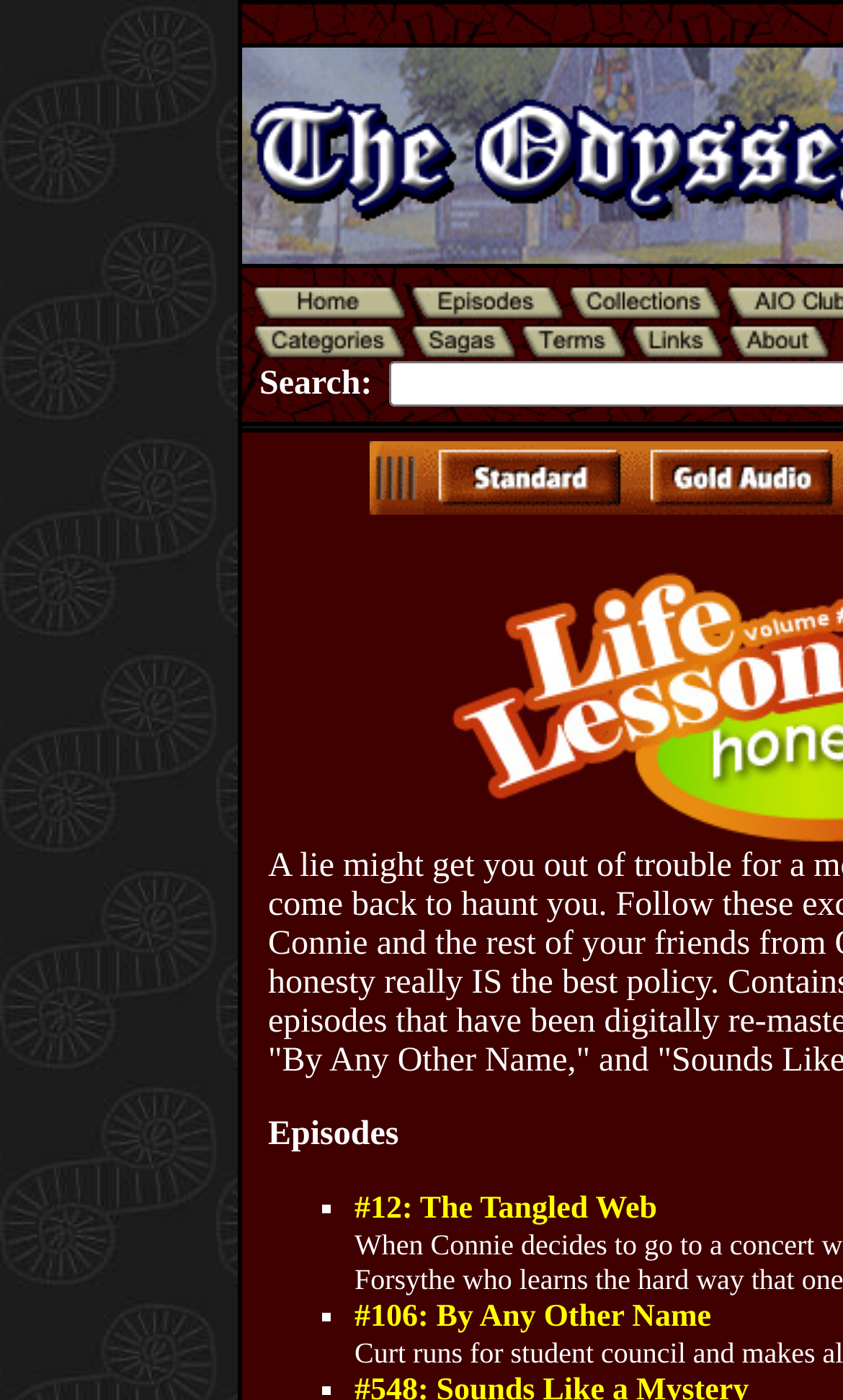What is the main theme of this webpage?
Please elaborate on the answer to the question with detailed information.

Based on the webpage's content, including the title 'The Odyssey Library' and the presence of characters like Mr. Whittaker, Connie, and Eugene, it is clear that the main theme of this webpage is related to the popular radio show 'Adventures in Odyssey'.